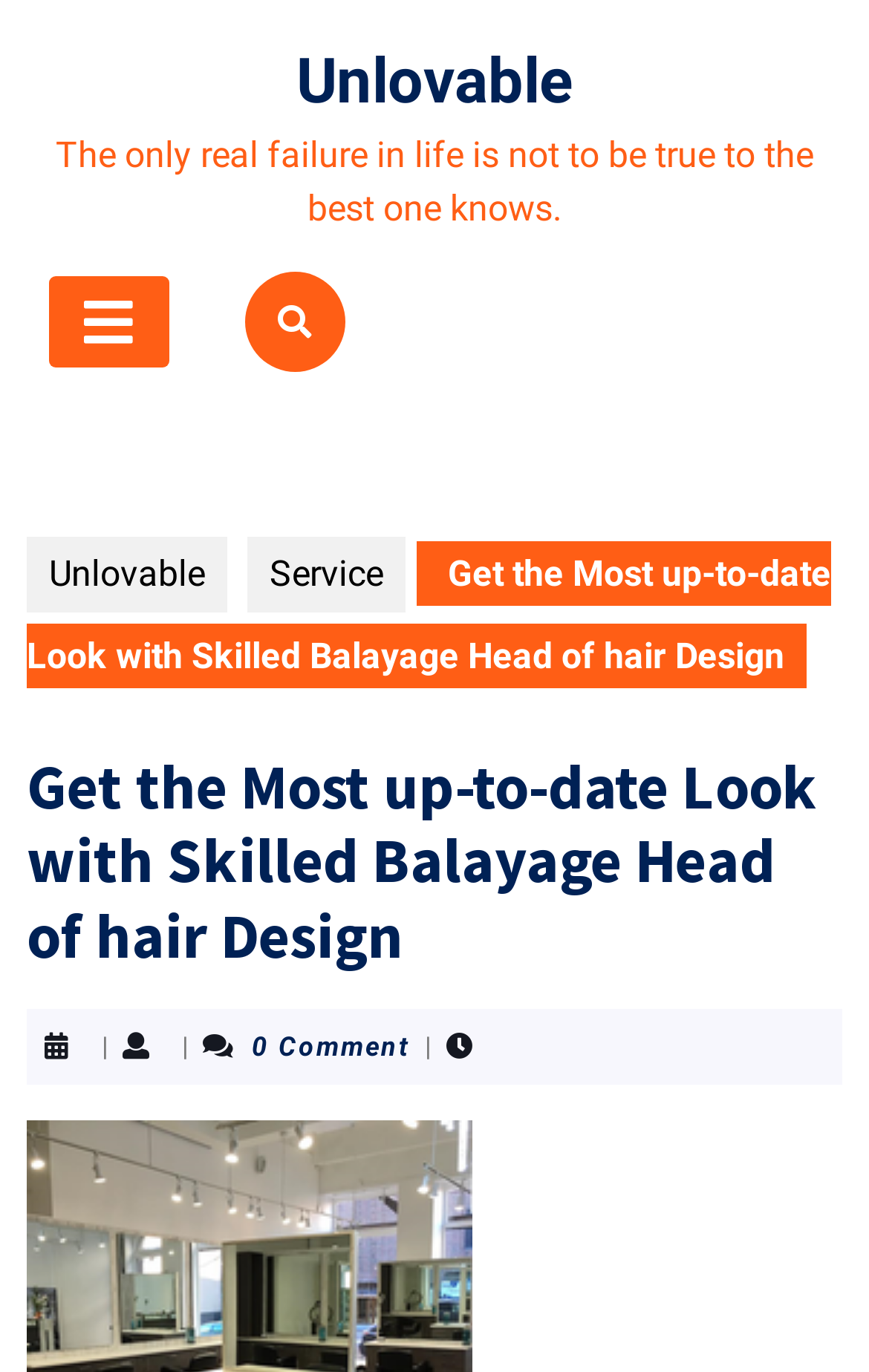Please give a concise answer to this question using a single word or phrase: 
How many links are there in the top navigation?

3